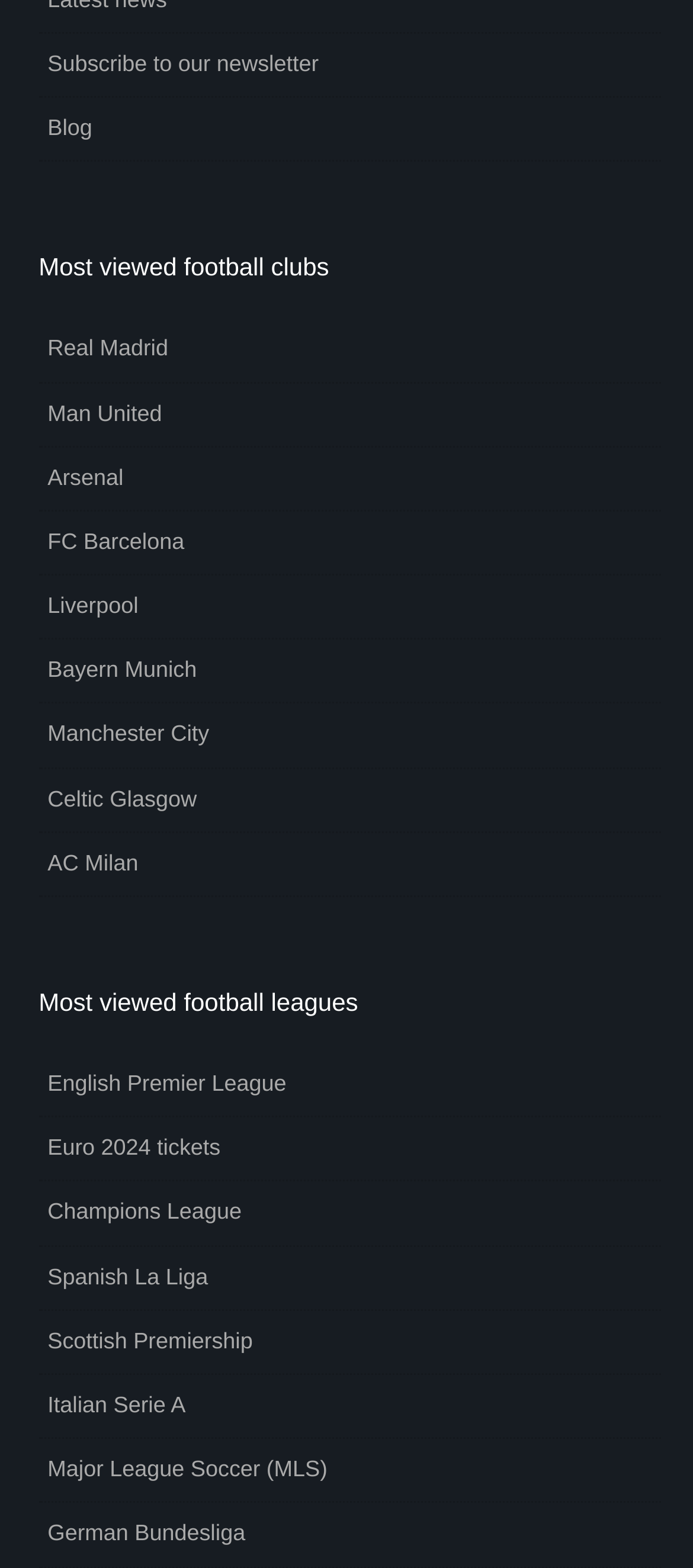Specify the bounding box coordinates of the area to click in order to execute this command: 'Explore the English Premier League'. The coordinates should consist of four float numbers ranging from 0 to 1, and should be formatted as [left, top, right, bottom].

[0.056, 0.672, 0.953, 0.713]